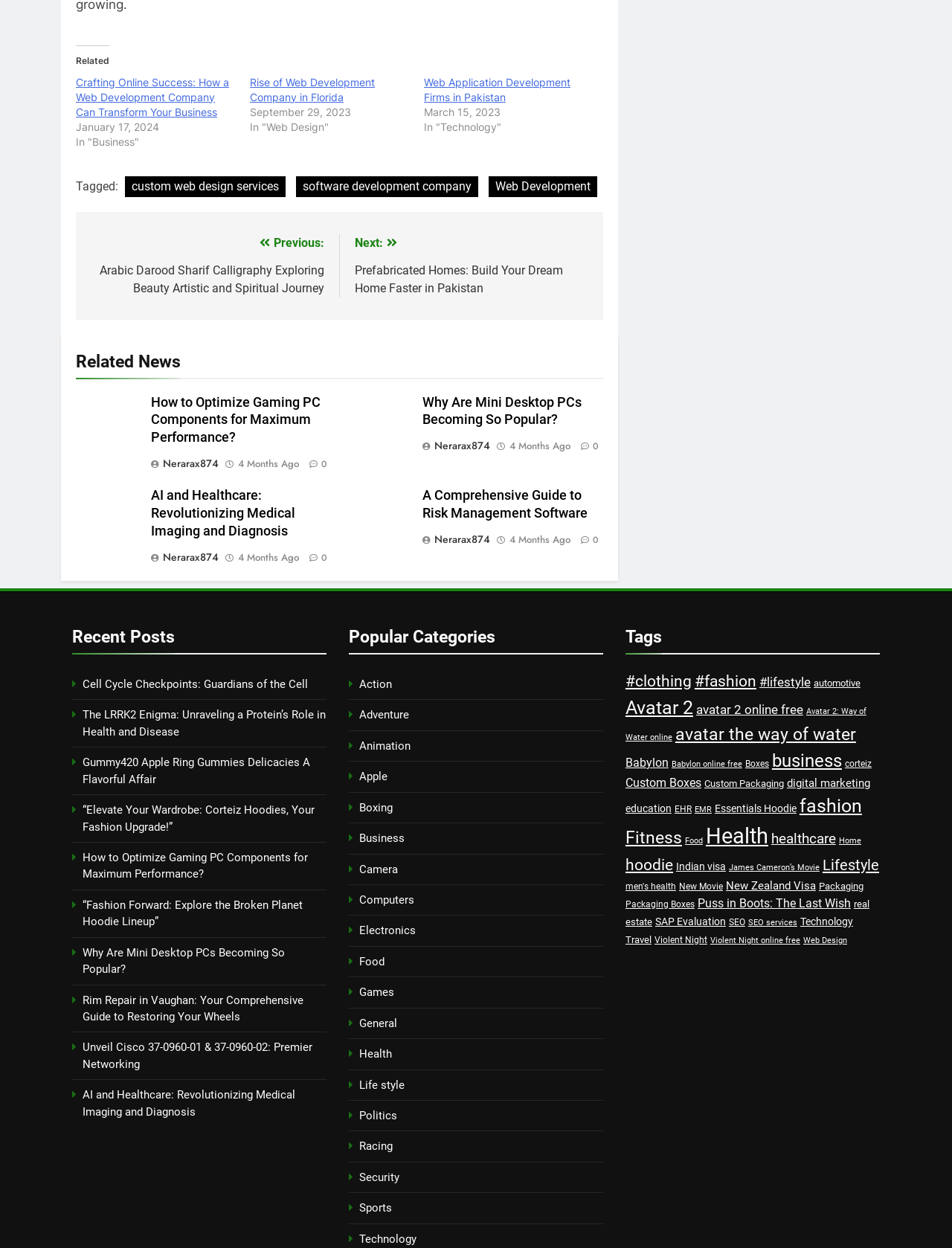Highlight the bounding box coordinates of the region I should click on to meet the following instruction: "Click on 'Crafting Online Success: How a Web Development Company Can Transform Your Business'".

[0.08, 0.06, 0.241, 0.094]